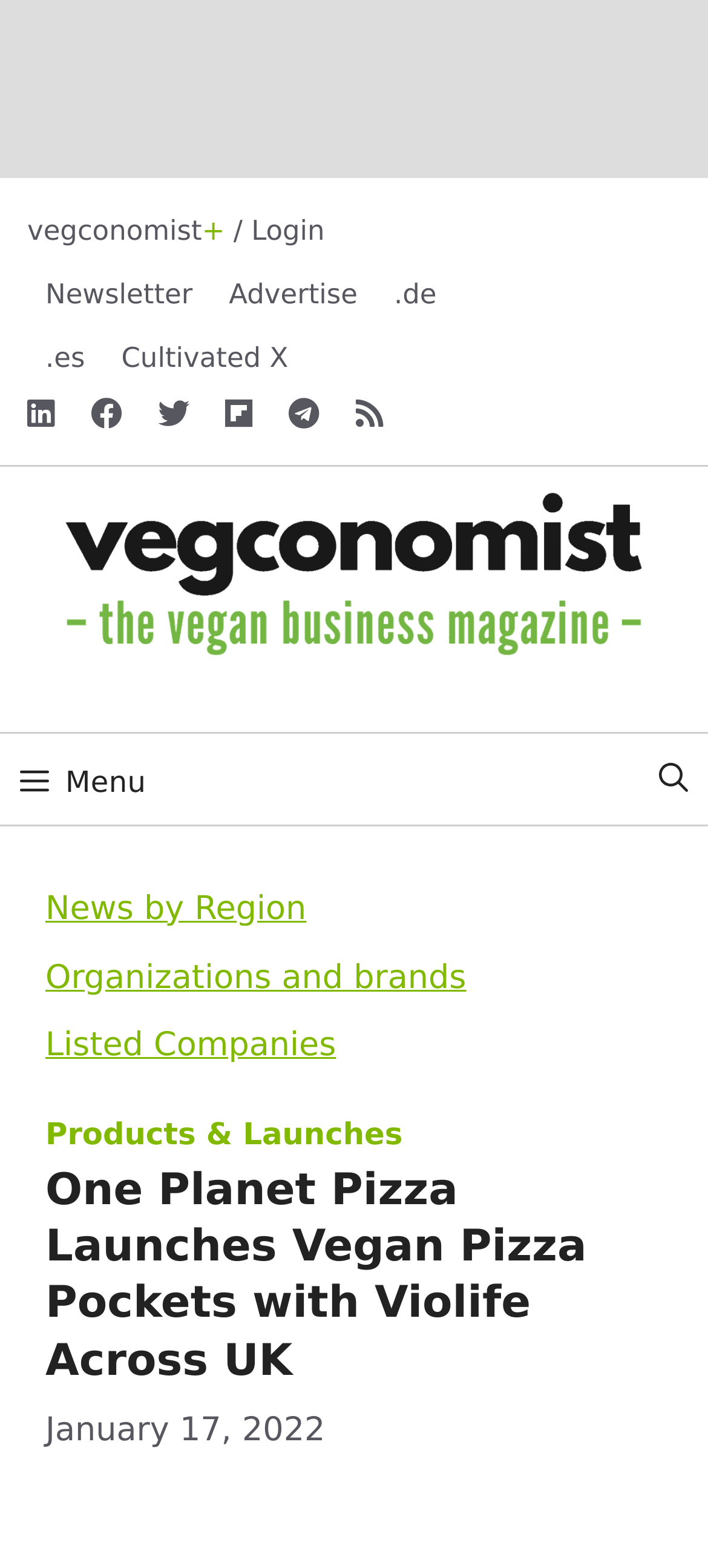Specify the bounding box coordinates of the area to click in order to follow the given instruction: "Click on the login link."

[0.038, 0.137, 0.459, 0.158]